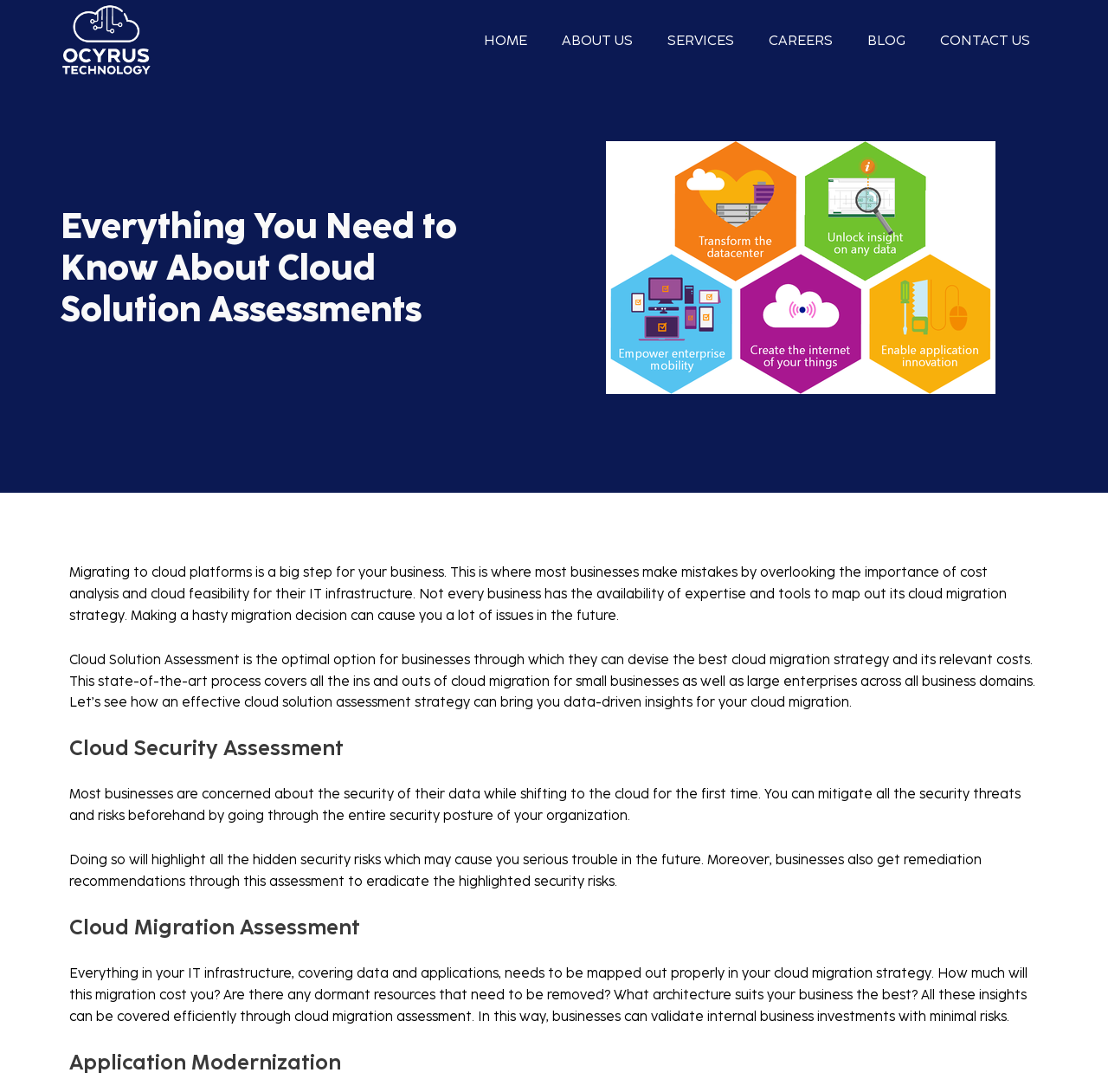Explain the features and main sections of the webpage comprehensively.

The webpage is about cloud solution assessments, with a focus on the importance of cost analysis and cloud feasibility for businesses. At the top, there is a navigation menu with six links: HOME, ABOUT US, SERVICES, CAREERS, BLOG, and CONTACT US, evenly spaced across the top of the page.

Below the navigation menu, there is a main heading that reads "Everything You Need to Know About Cloud Solution Assessments". This is followed by a block of text that explains the importance of cloud solution assessments for businesses, highlighting the potential risks of overlooking cost analysis and cloud feasibility.

The page is then divided into four sections, each with its own heading: Cloud Solution Assessment, Cloud Security Assessment, Cloud Migration Assessment, and Application Modernization. Each section has a brief description of the assessment process and its benefits for businesses.

The Cloud Solution Assessment section explains how this process can help businesses devise the best cloud migration strategy and its relevant costs. The Cloud Security Assessment section discusses the importance of assessing the security posture of an organization before migrating to the cloud. The Cloud Migration Assessment section highlights the need to map out IT infrastructure properly in a cloud migration strategy, and the Application Modernization section is about validating internal business investments with minimal risks.

Overall, the webpage provides an overview of the different types of cloud solution assessments and their benefits for businesses.